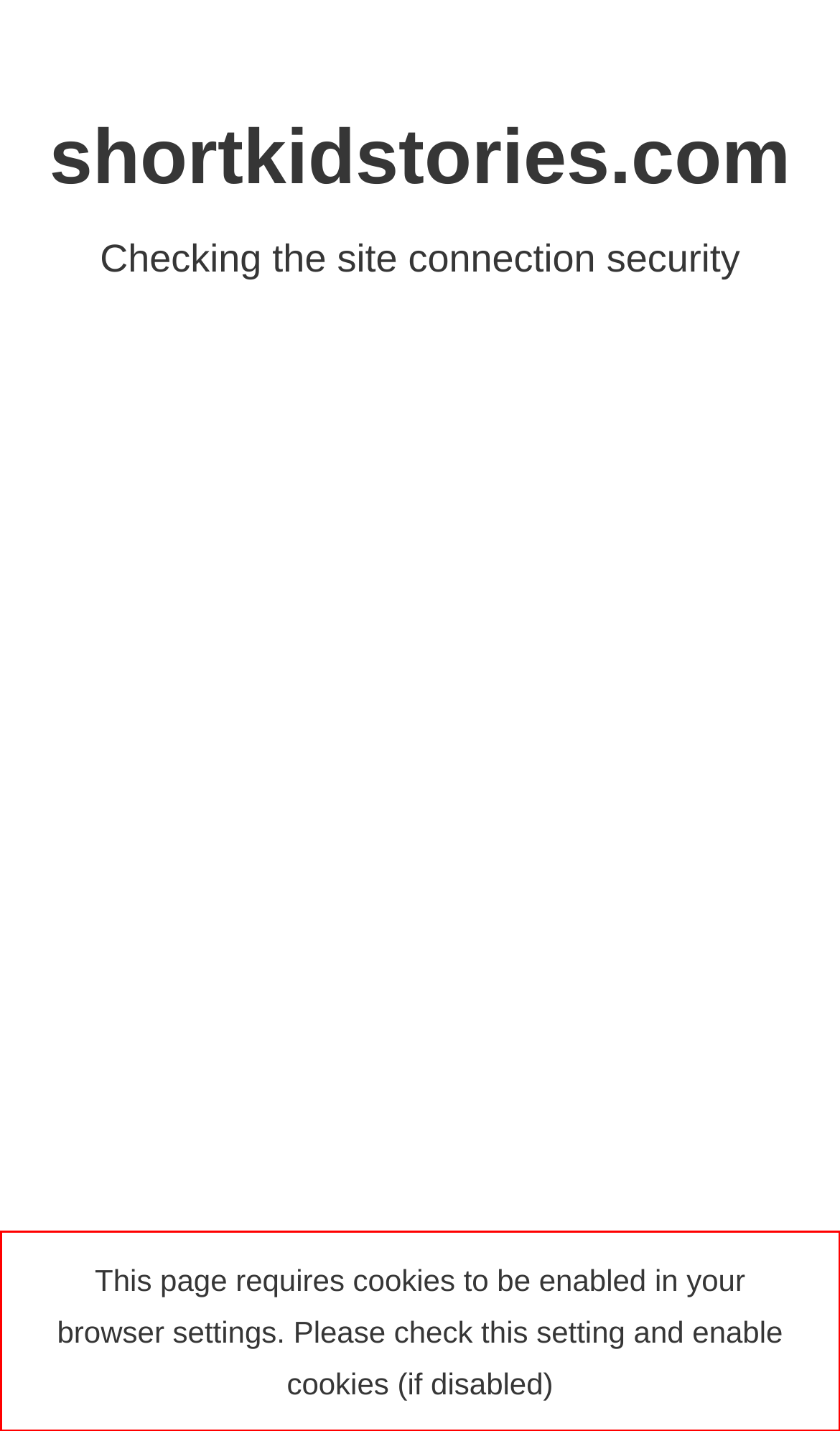Within the screenshot of a webpage, identify the red bounding box and perform OCR to capture the text content it contains.

This page requires cookies to be enabled in your browser settings. Please check this setting and enable cookies (if disabled)